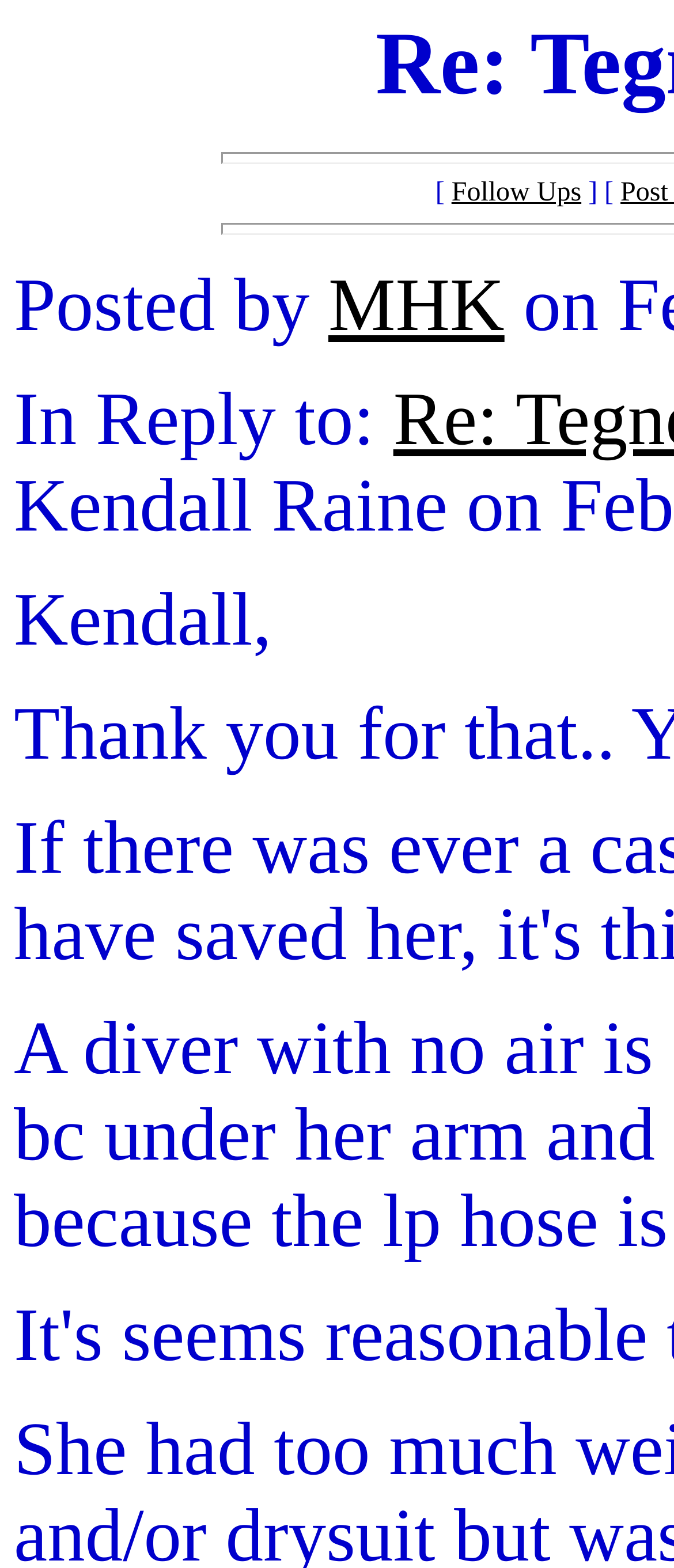What is the position of the 'Follow Ups' link?
Craft a detailed and extensive response to the question.

By comparing the y1 and y2 coordinates of the 'Follow Ups' link with other elements, I determined that it is located at the top-right section of the webpage.